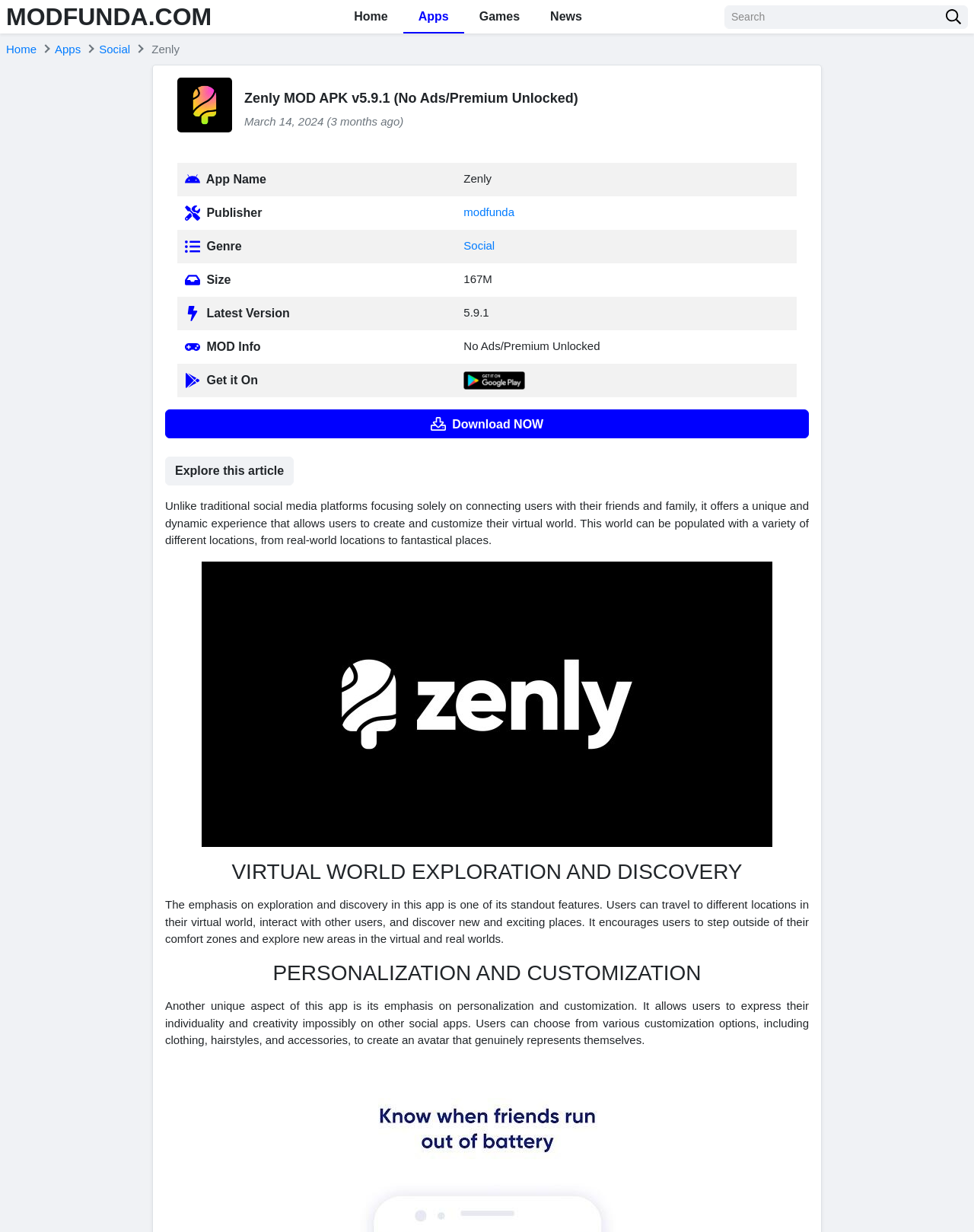What is the size of the app?
Based on the image, respond with a single word or phrase.

167M